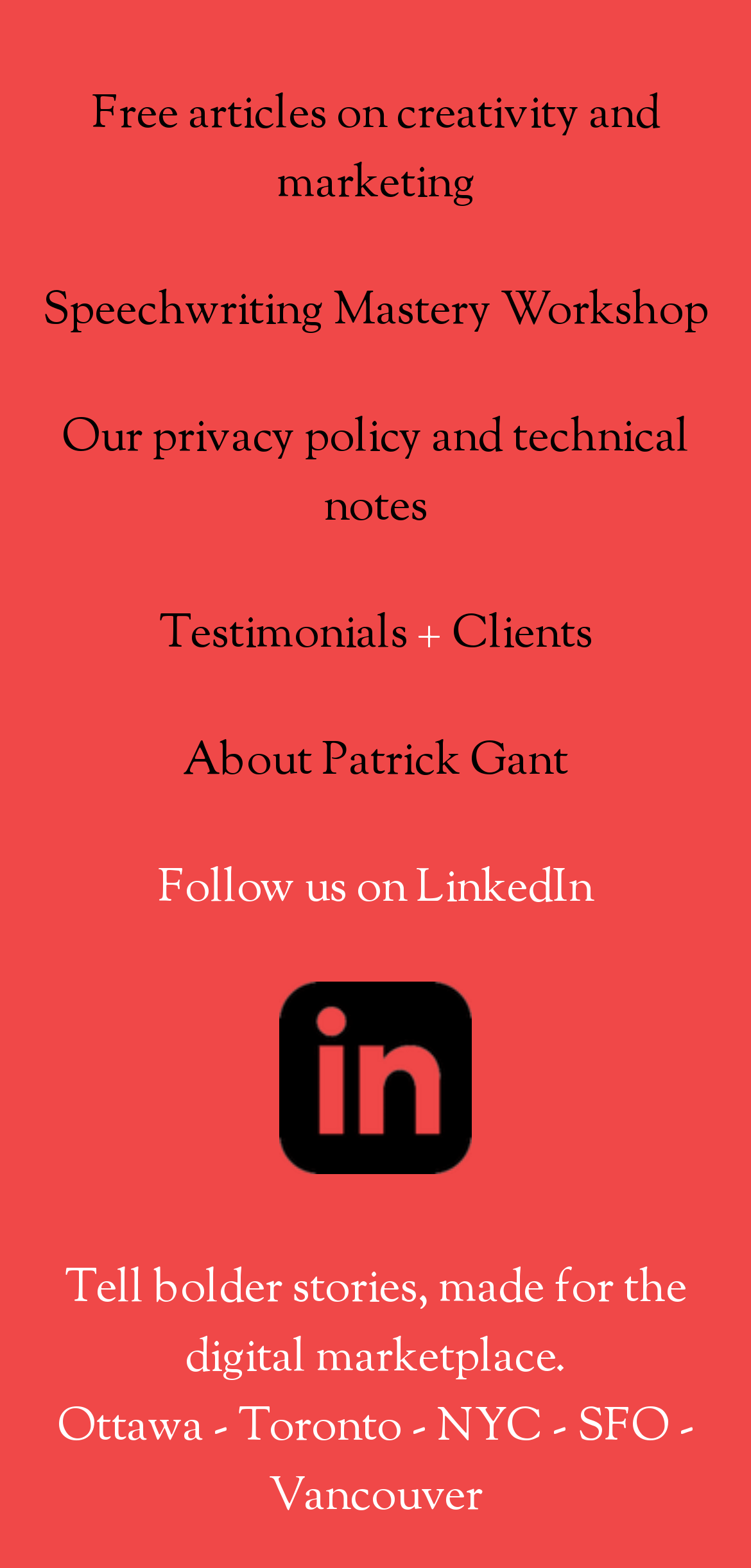Given the content of the image, can you provide a detailed answer to the question?
What is the purpose of the '+' symbol?

The '+' symbol is often used to indicate a dropdown or menu, and its position next to the 'Testimonials' and 'Clients' links suggests that it is used to expand or collapse these sections.